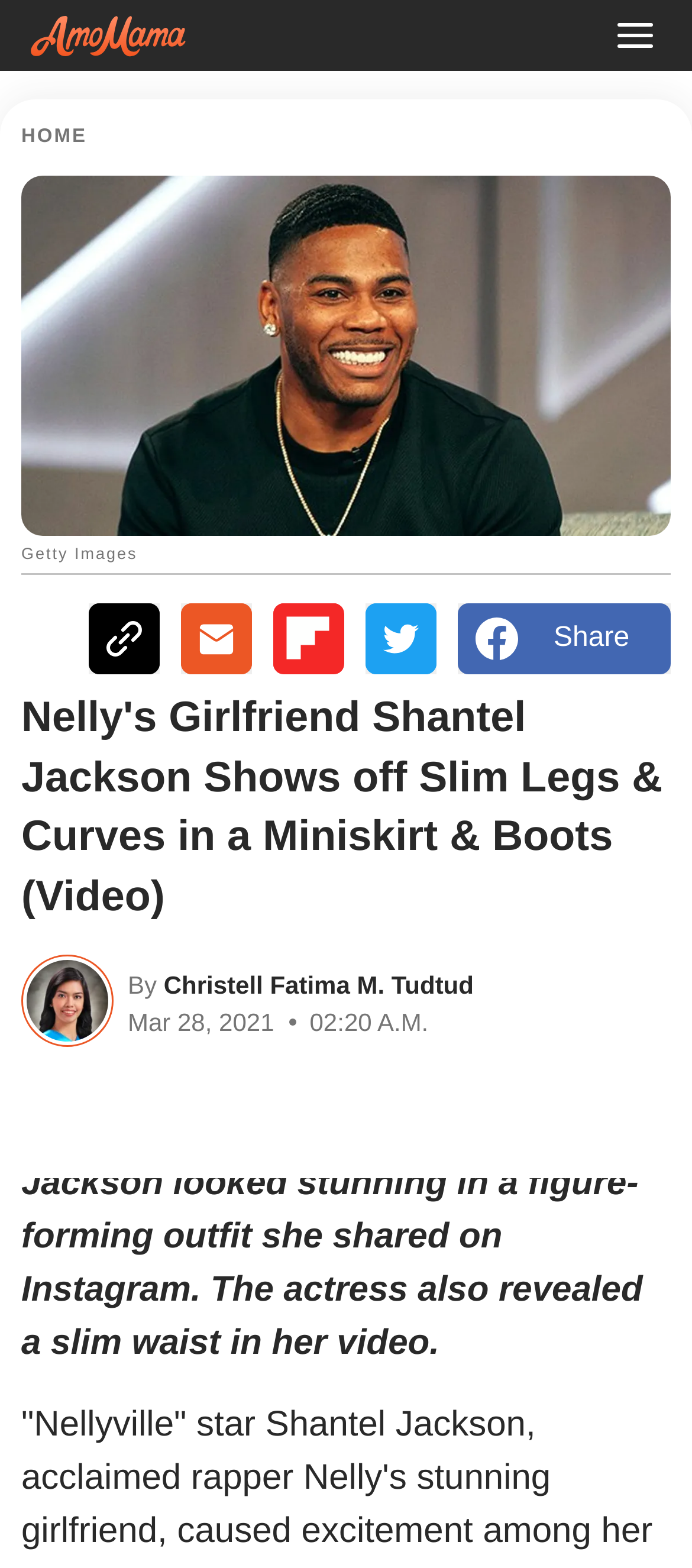Identify the bounding box coordinates for the element you need to click to achieve the following task: "Click the logo". The coordinates must be four float values ranging from 0 to 1, formatted as [left, top, right, bottom].

[0.041, 0.01, 0.272, 0.036]